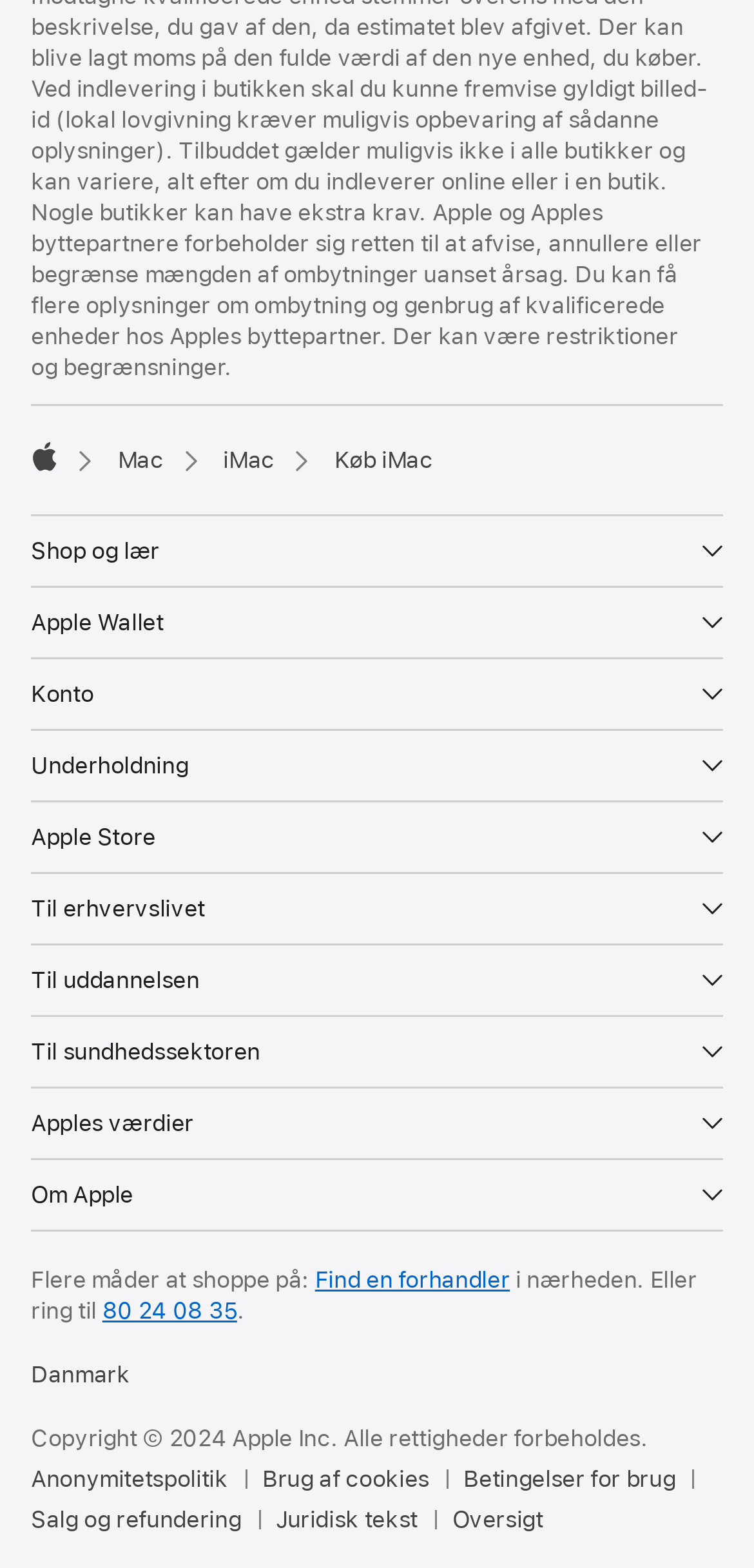Kindly determine the bounding box coordinates for the area that needs to be clicked to execute this instruction: "Contact Apple".

[0.136, 0.828, 0.314, 0.845]